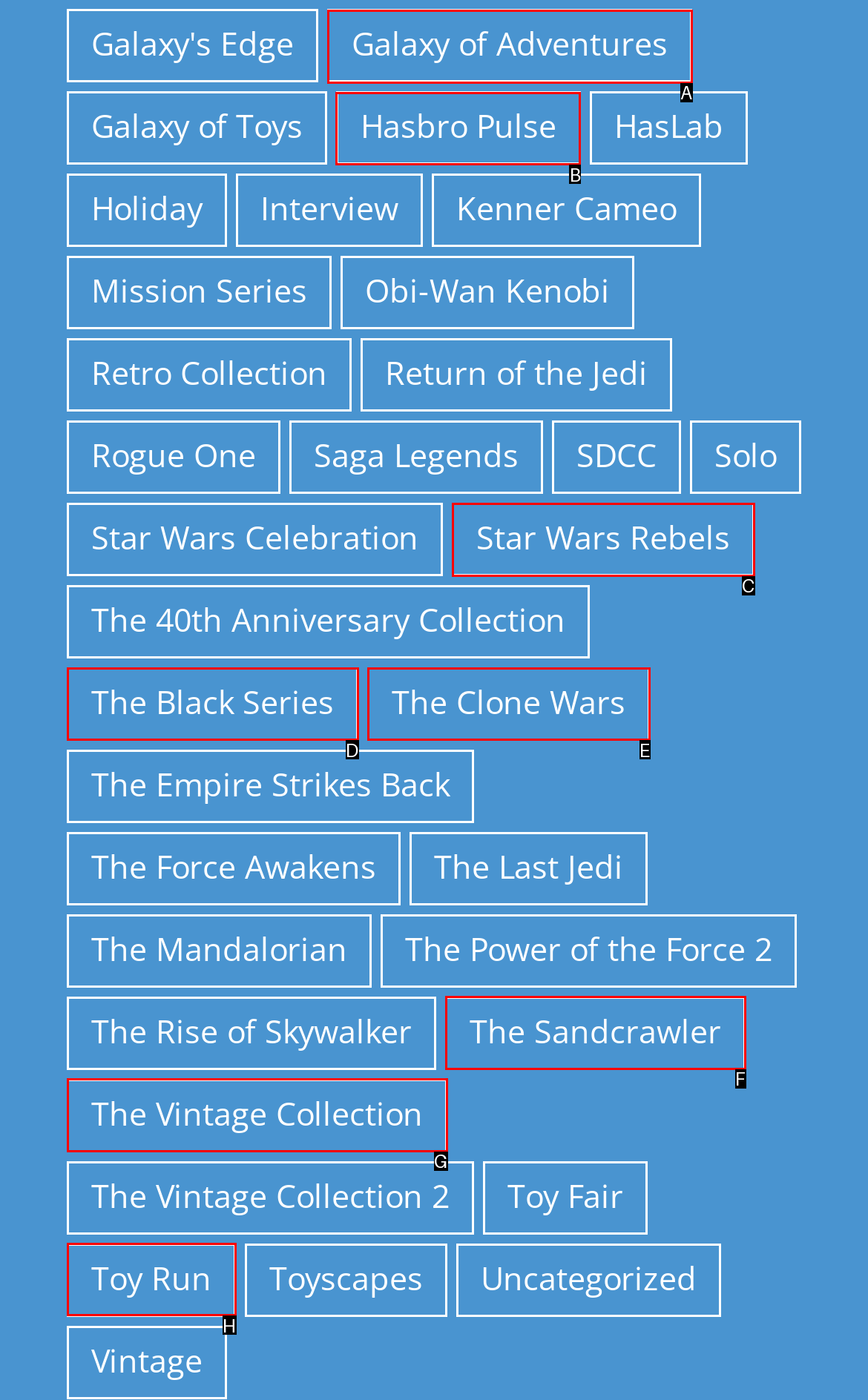Select the right option to accomplish this task: Explore Hasbro Pulse items. Reply with the letter corresponding to the correct UI element.

B